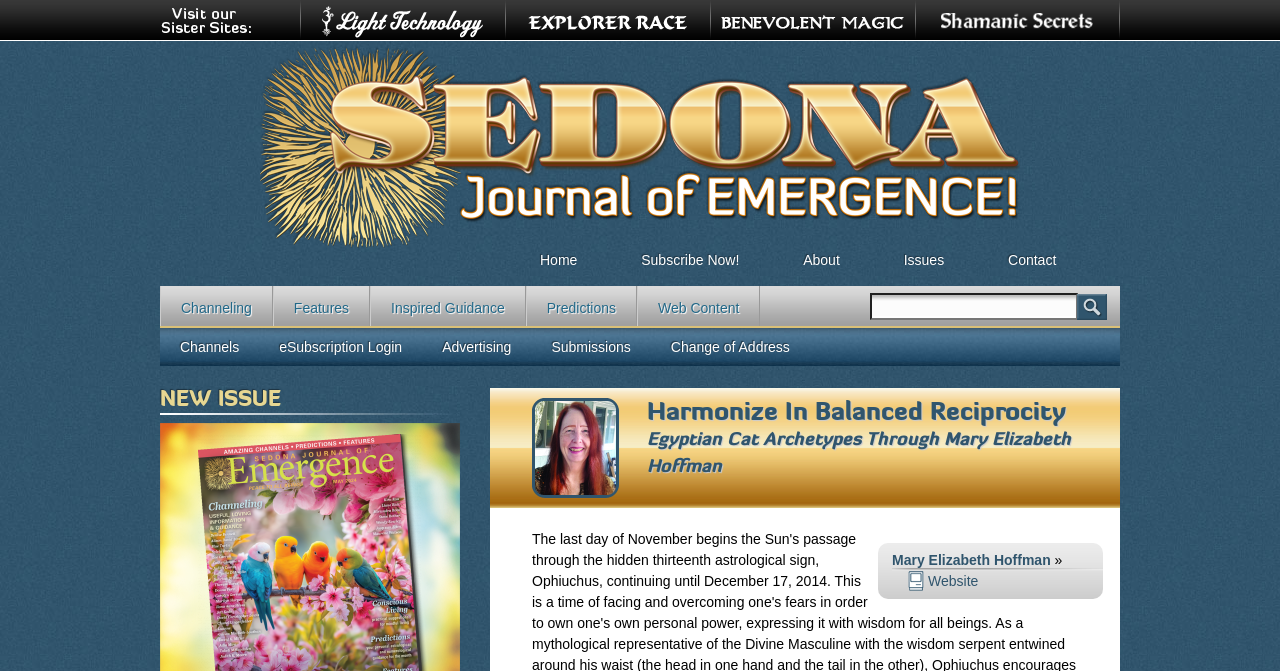Please provide a detailed answer to the question below by examining the image:
What is the purpose of the search form?

I found a search form on the page with a heading 'Search form' and a textbox labeled 'Search', which suggests that the purpose of the form is to search the website.